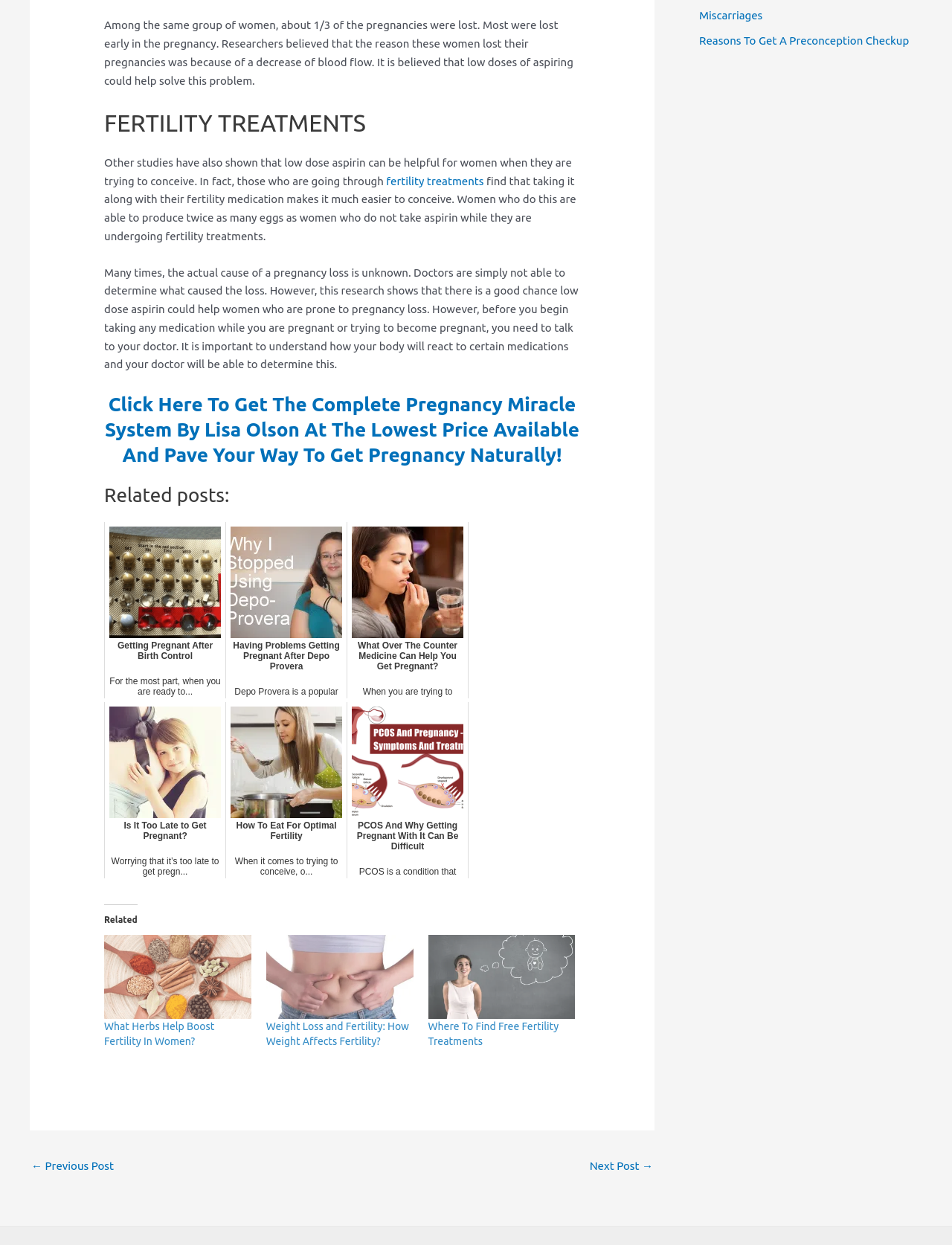Show the bounding box coordinates of the element that should be clicked to complete the task: "Learn about 'What Over The Counter Medicine Can Help You Get Pregnant?'".

[0.364, 0.42, 0.492, 0.561]